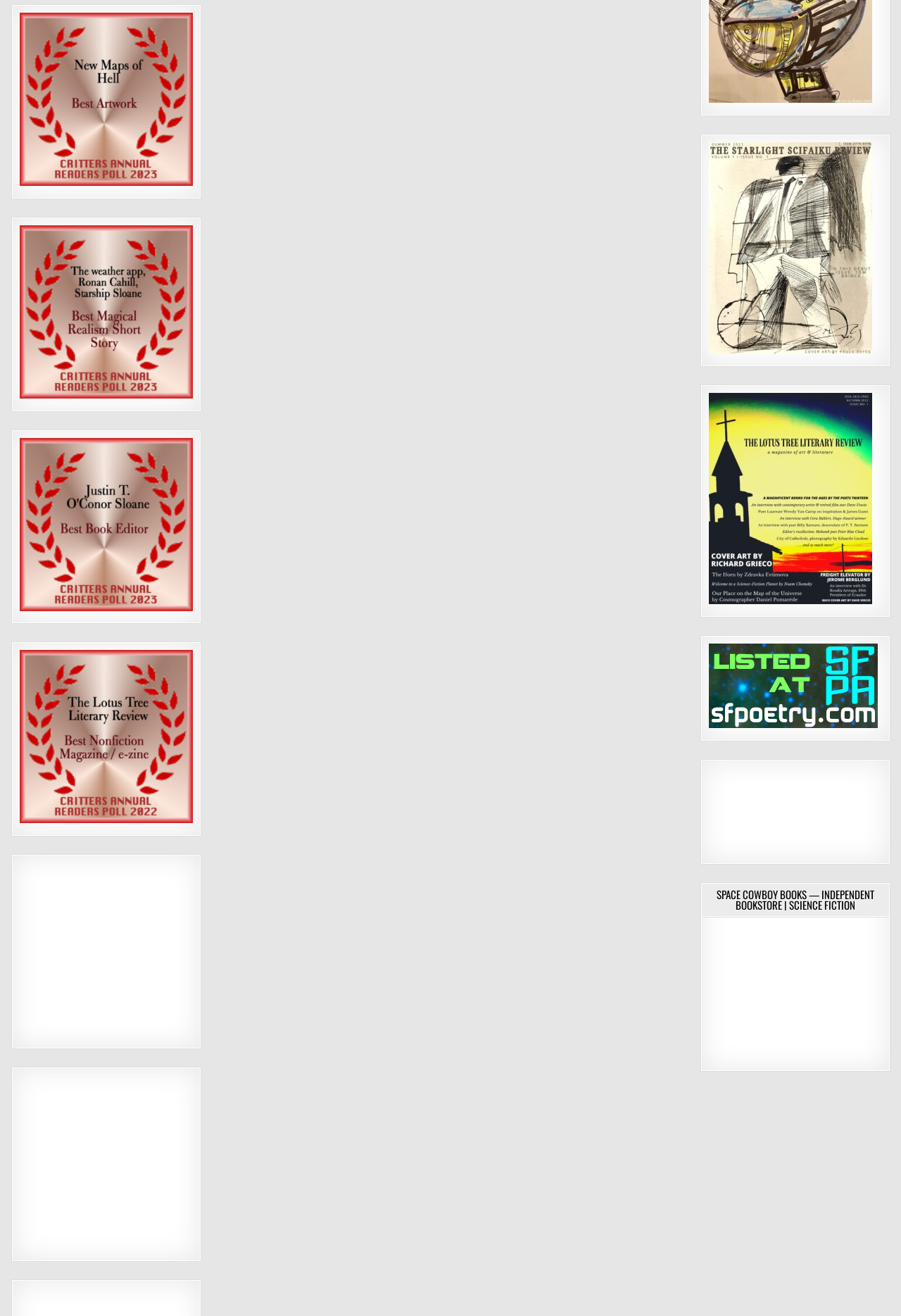Answer with a single word or phrase: 
How many links are on the top-right section?

5